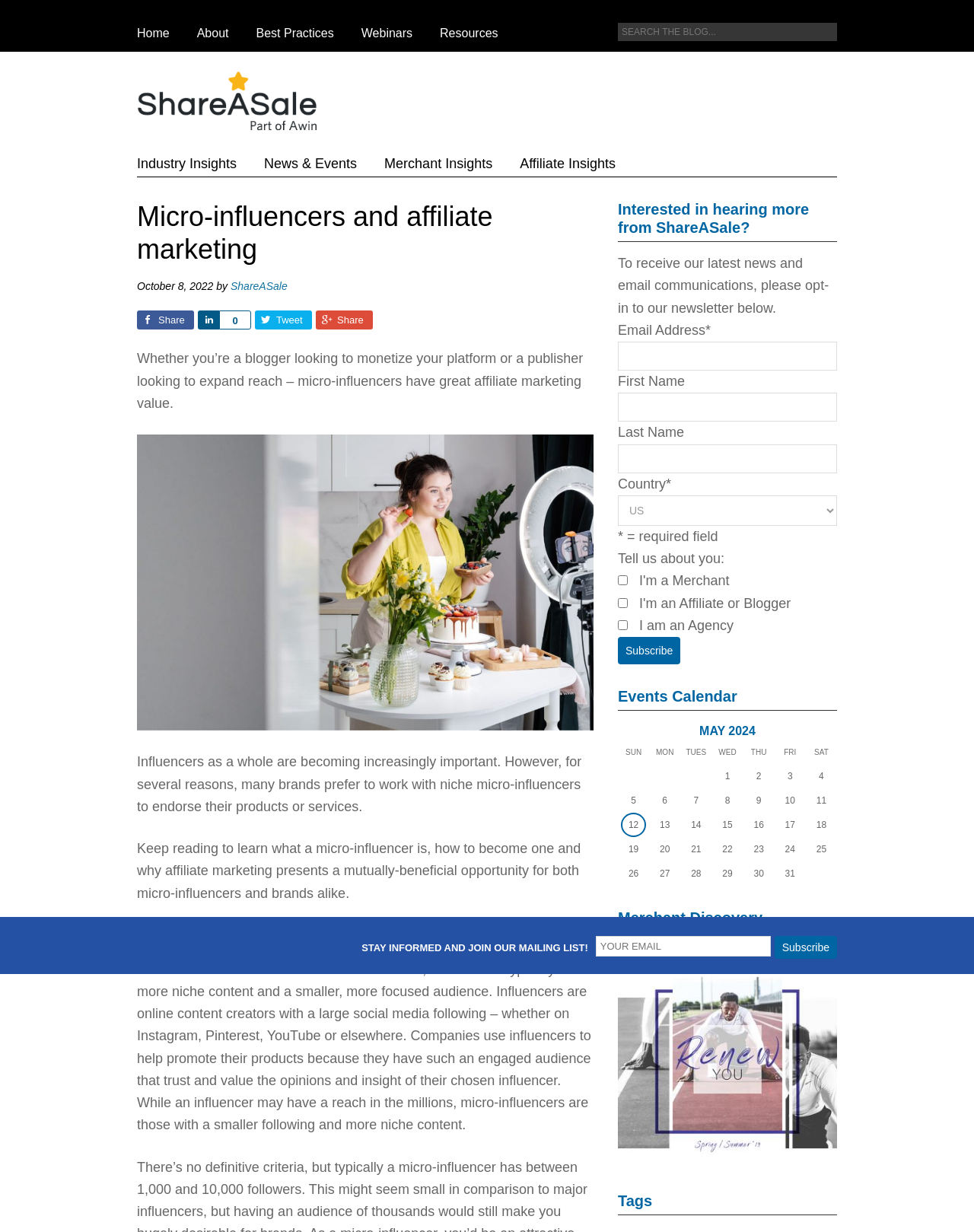What is the purpose of the newsletter subscription form?
Give a single word or phrase answer based on the content of the image.

To receive latest news and email communications